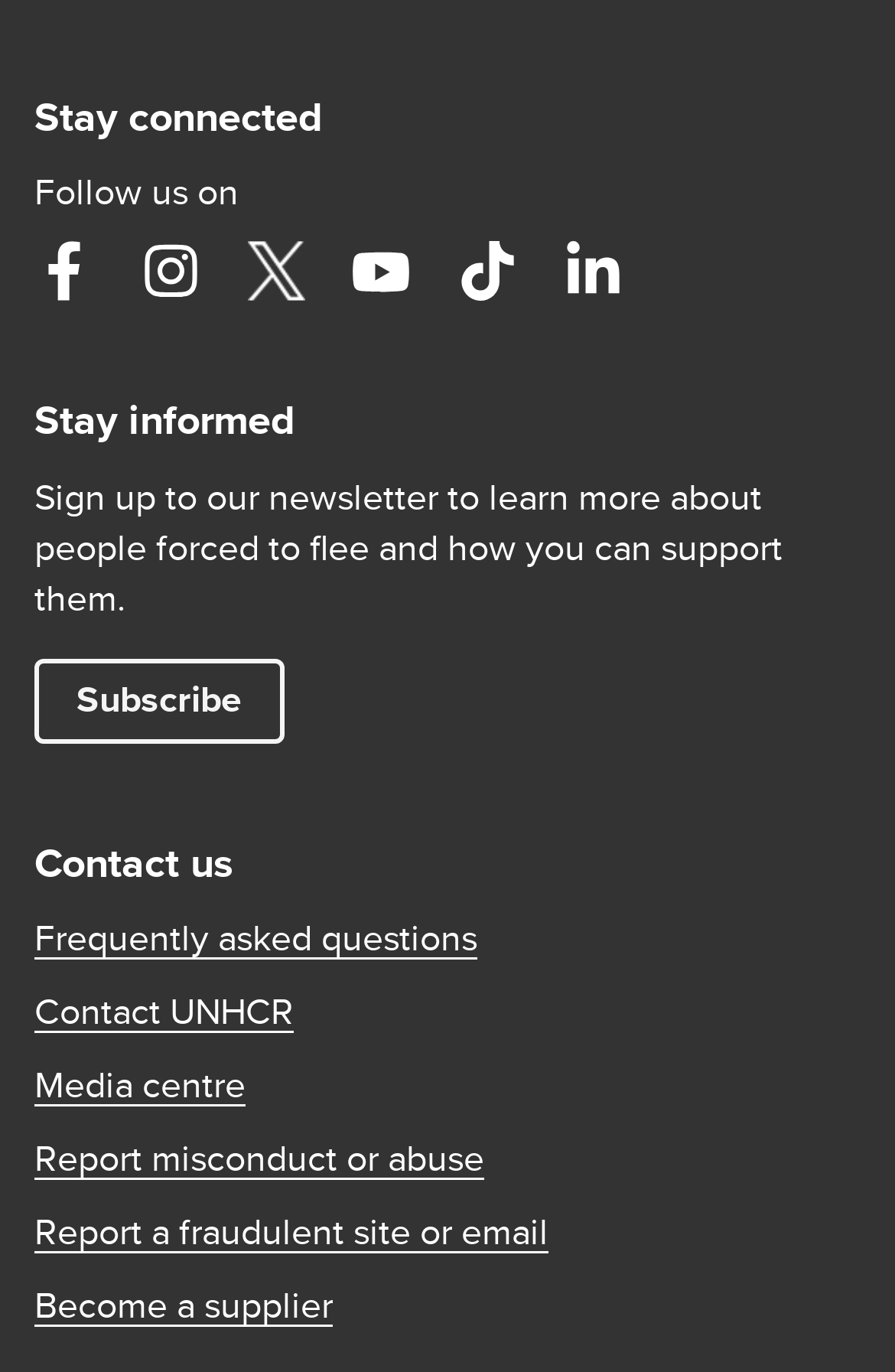Please identify the coordinates of the bounding box that should be clicked to fulfill this instruction: "Go to the Media centre".

[0.038, 0.774, 0.962, 0.811]